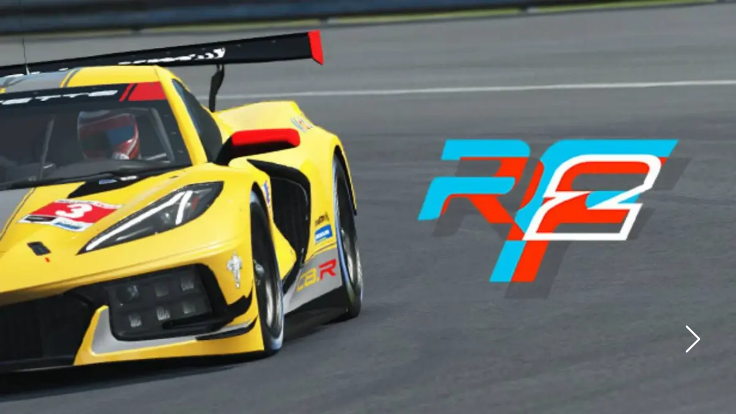Offer a detailed narrative of the image's content.

The image showcases an exciting scene from the racing simulation game "rFactor 2," featuring a dynamic, yellow racing car, which embodies speed and precision on the track. The car, likely a representation of high-performance racing vehicles, is captured in motion, emphasizing its sleek design and aerodynamic features. To the right of the car, the rFactor 2 logo is prominently displayed, combining vibrant colors that reflect the game's energetic and immersive experience. This visual perfectly aligns with the game's focus on authentic racing mechanics, offering players an exhilarating virtual motorsport experience. The overall composition conveys a sense of adrenaline and competition, inviting enthusiasts to explore the thrilling world of rFactor 2.